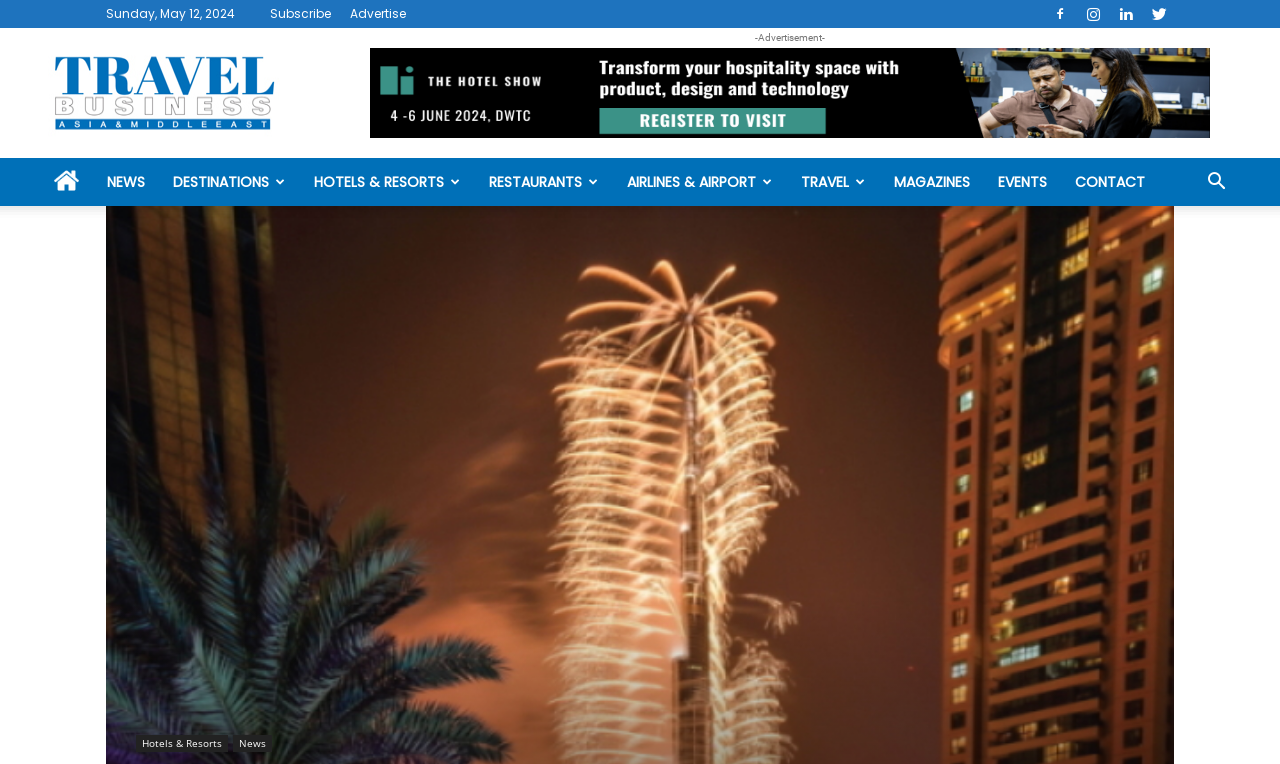Please identify the bounding box coordinates of the region to click in order to complete the task: "Read the latest news". The coordinates must be four float numbers between 0 and 1, specified as [left, top, right, bottom].

[0.073, 0.207, 0.124, 0.27]